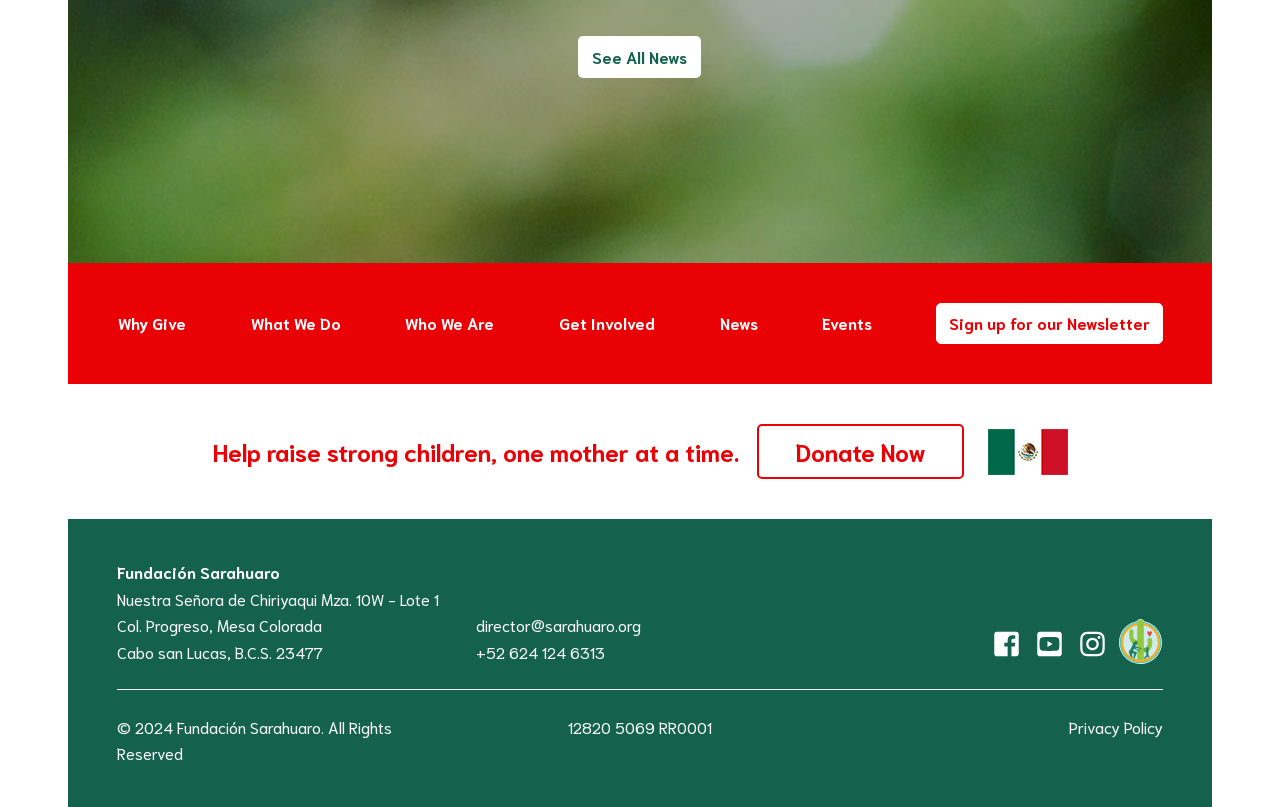Utilize the details in the image to thoroughly answer the following question: What social media platforms is the organization on?

The organization's social media presence can be determined by looking at the links to 'Fundación Sarahuaro Facebook', 'Fundación Sarahuaro YouTube', and 'Fundación Sarahuaro Instagram' on the webpage.